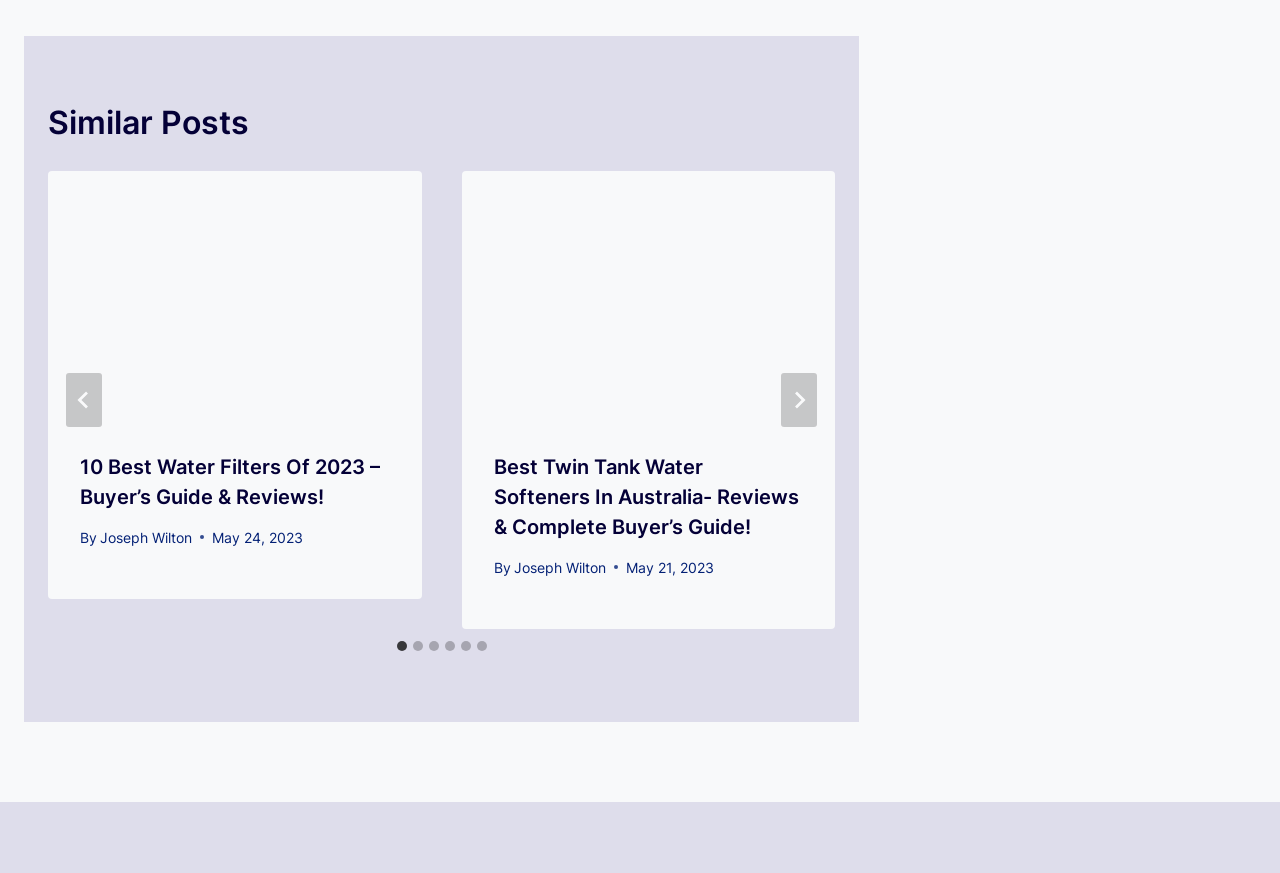Determine the bounding box coordinates for the area that should be clicked to carry out the following instruction: "View post 2".

[0.361, 0.195, 0.652, 0.481]